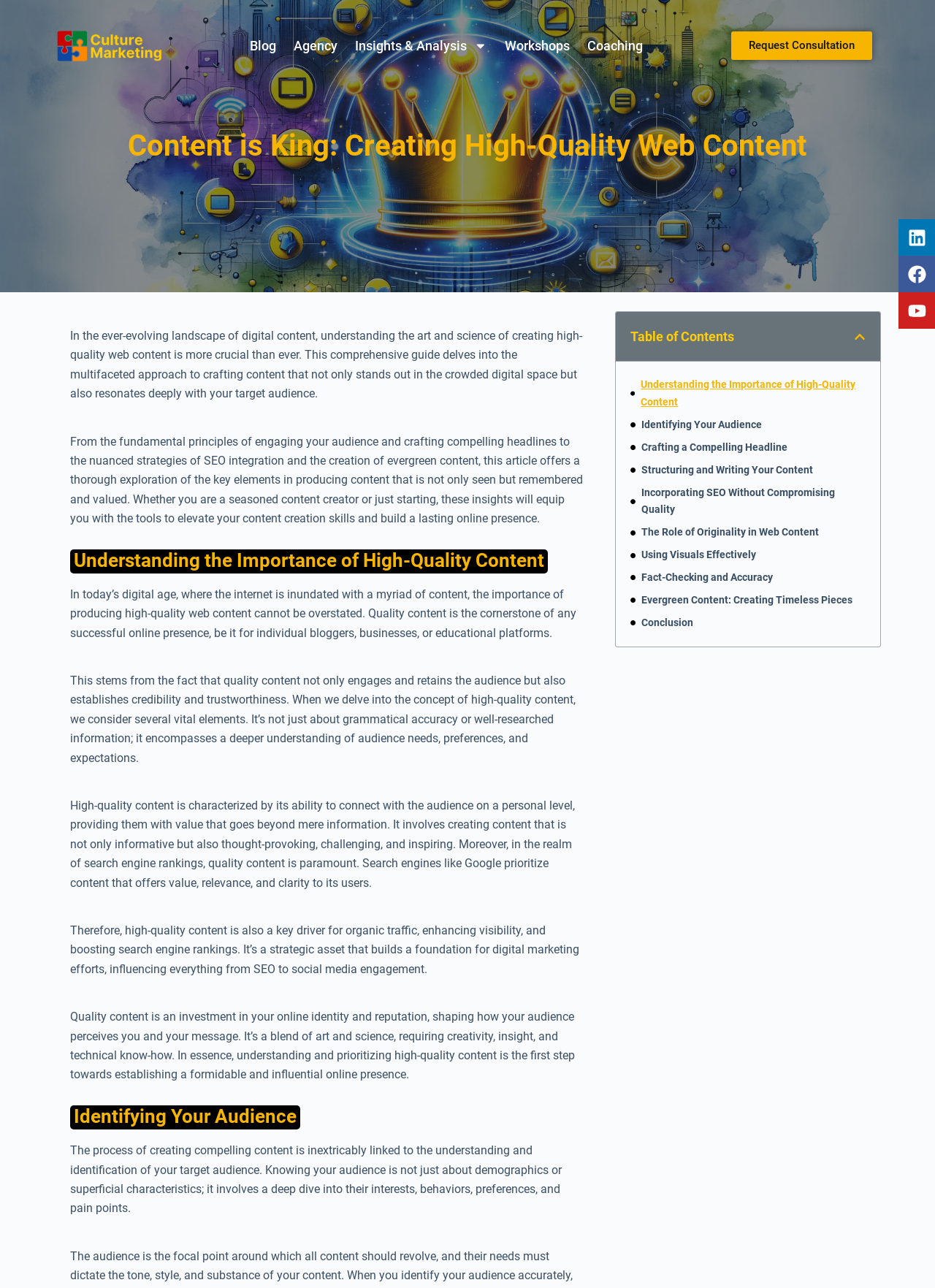Show the bounding box coordinates for the element that needs to be clicked to execute the following instruction: "Go to the 'Blog' page". Provide the coordinates in the form of four float numbers between 0 and 1, i.e., [left, top, right, bottom].

[0.258, 0.022, 0.305, 0.048]